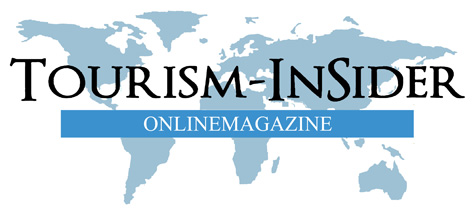Please provide a one-word or phrase answer to the question: 
What is the format of the magazine?

Online